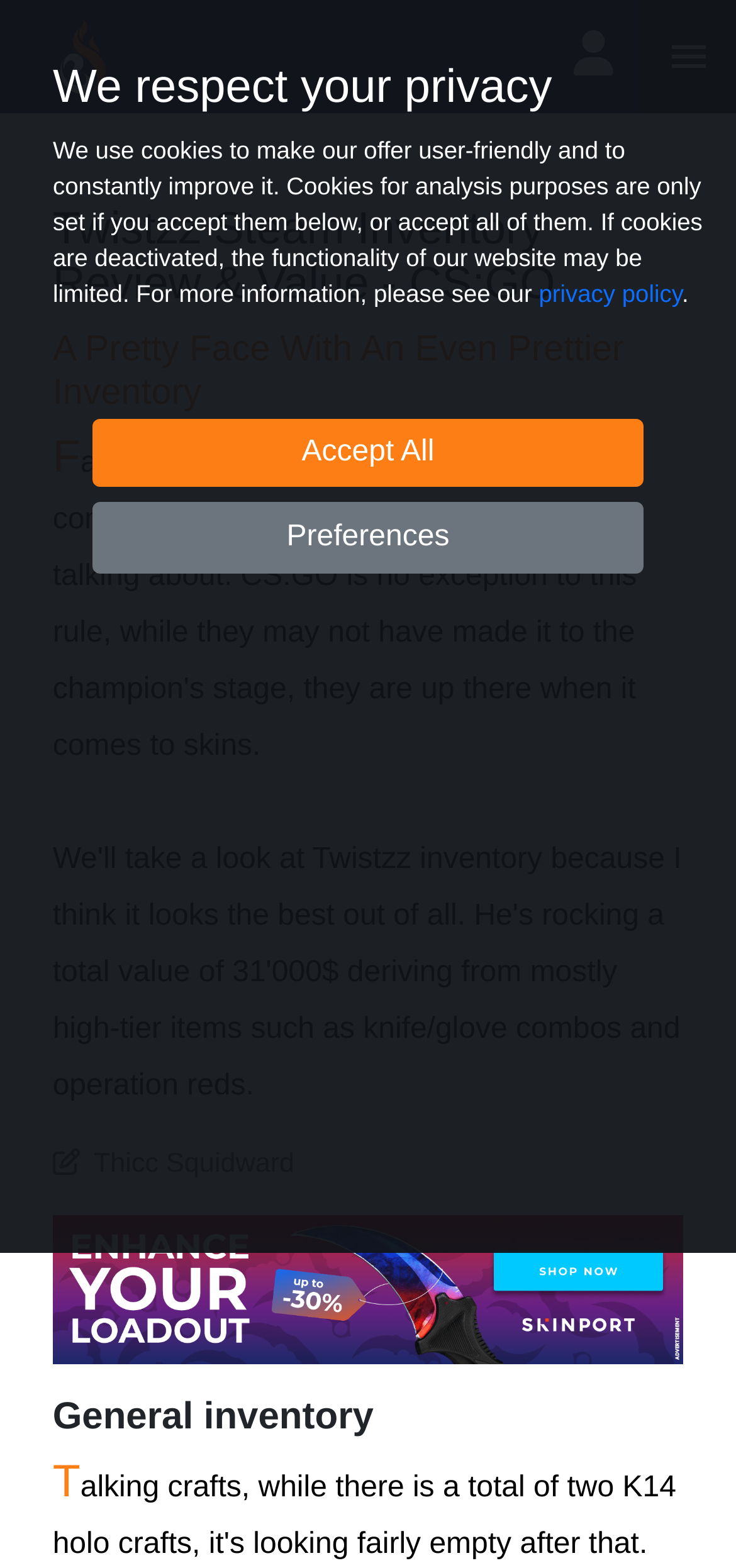Provide the bounding box coordinates for the UI element described in this sentence: "Accept All". The coordinates should be four float values between 0 and 1, i.e., [left, top, right, bottom].

[0.125, 0.267, 0.875, 0.31]